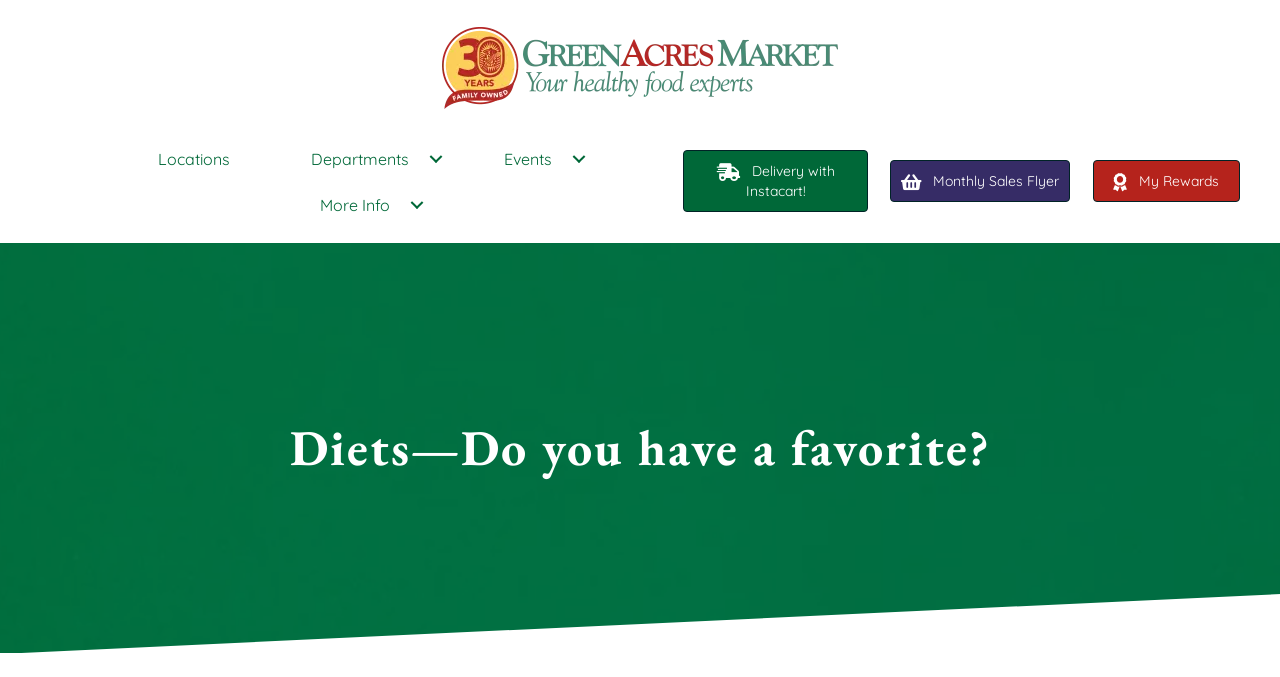Create an in-depth description of the webpage, covering main sections.

The webpage appears to be a blog post or article discussing diets and eating regimens. At the top left of the page, there is a logo image with a link to 'GA_30YearMenuLogo_0324'. Below the logo, there is a navigation menu with four links: 'Locations', 'Departments', 'Events', and 'More Info'. 

To the right of the navigation menu, there are three prominent links: 'Delivery with Instacart!', 'Monthly Sales Flyer', and 'My Rewards'. These links are positioned horizontally, with 'Delivery with Instacart!' on the left, 'Monthly Sales Flyer' in the middle, and 'My Rewards' on the right.

The main content of the webpage is headed by a title 'Diets—Do you have a favorite?' which is positioned near the top center of the page. The title is followed by the article or blog post content, which is not explicitly described in the accessibility tree.